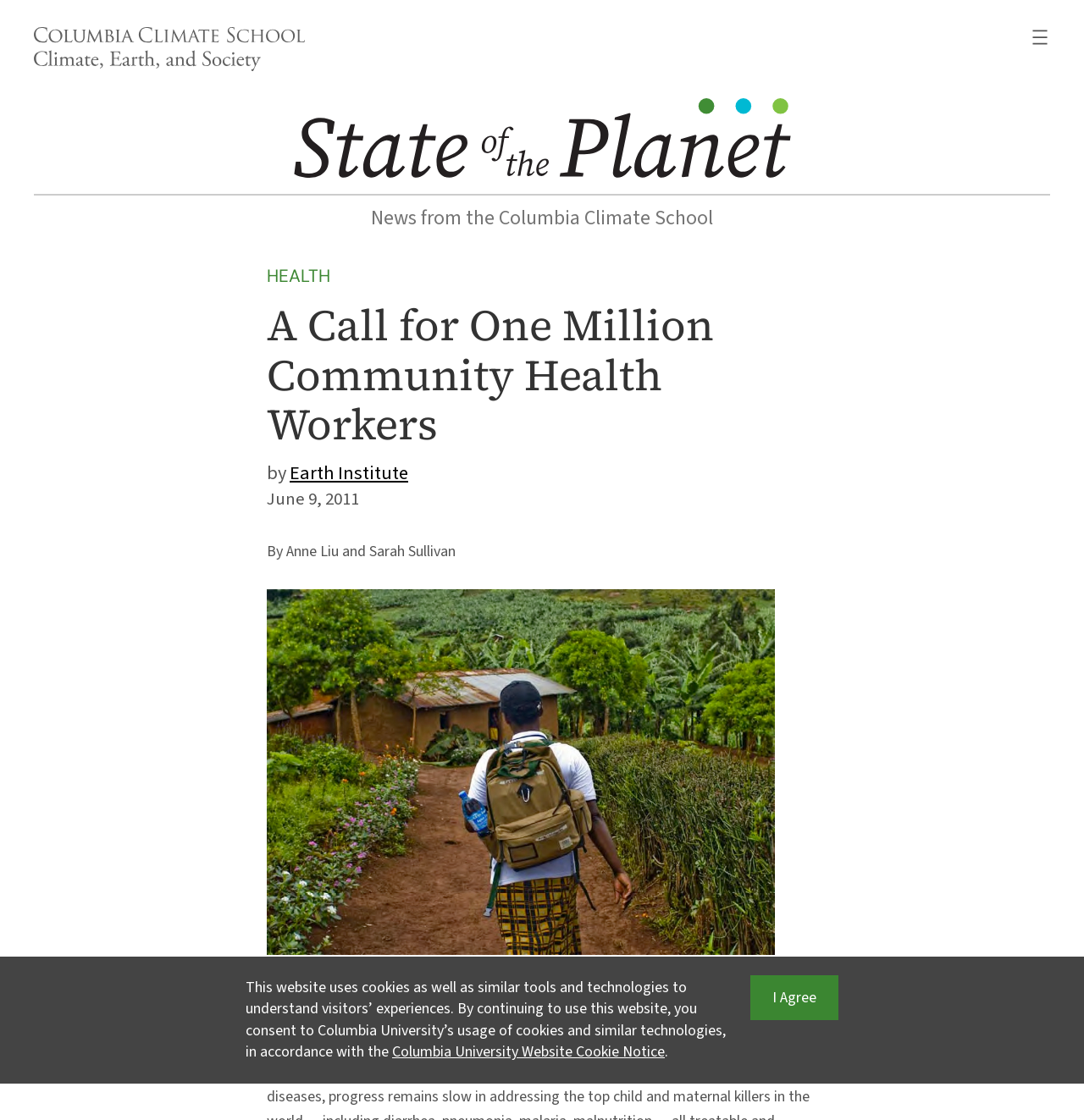What is the organization hosting a high-level meeting?
Using the image as a reference, answer with just one word or a short phrase.

United Nations